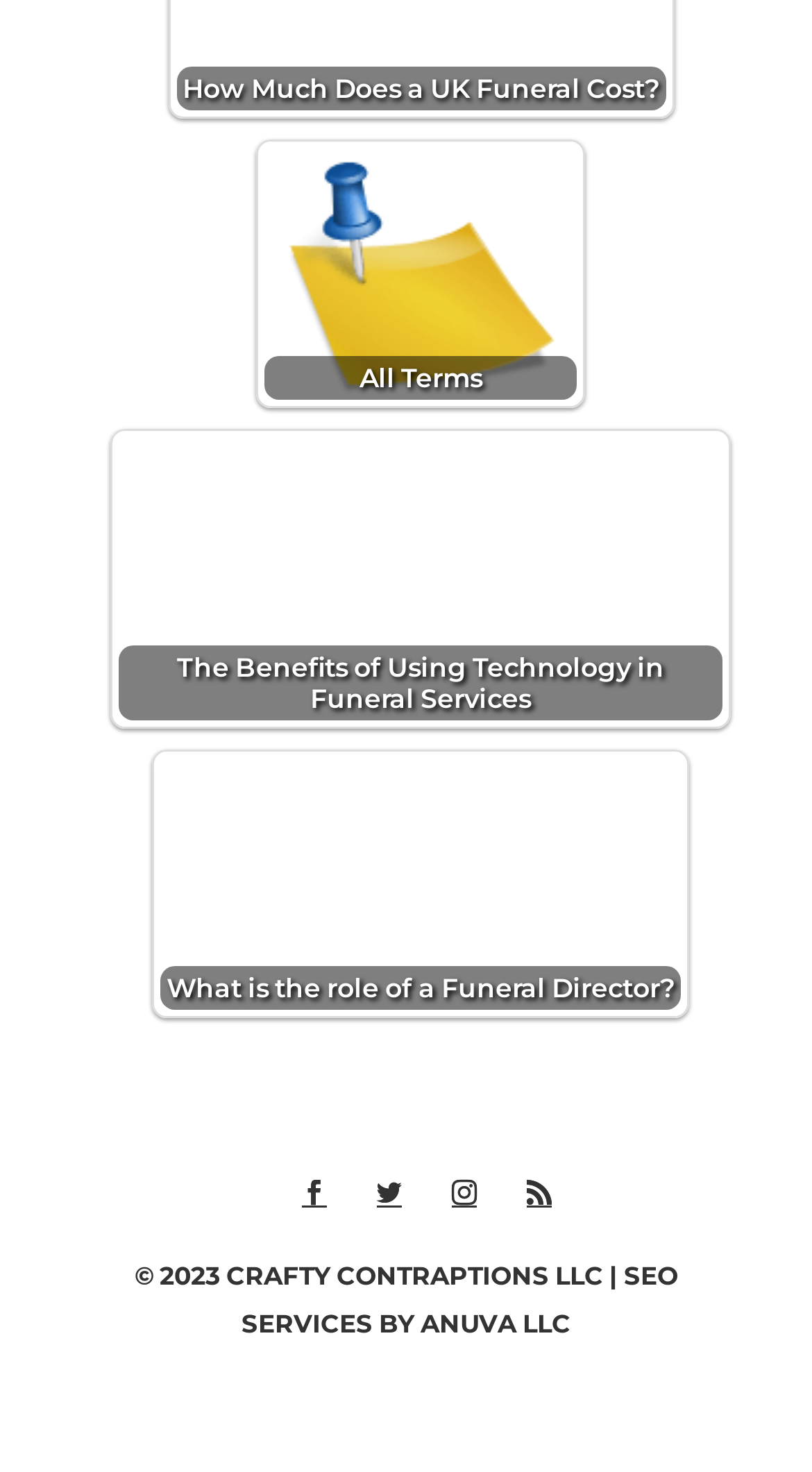How many links are in the top section?
Answer the question with a detailed explanation, including all necessary information.

I counted the number of links in the top section of the webpage, which are 'All Terms', 'The Benefits of Using Technology in Funeral Services', and 'What is the role of a Funeral Director?'. There are three links in total.